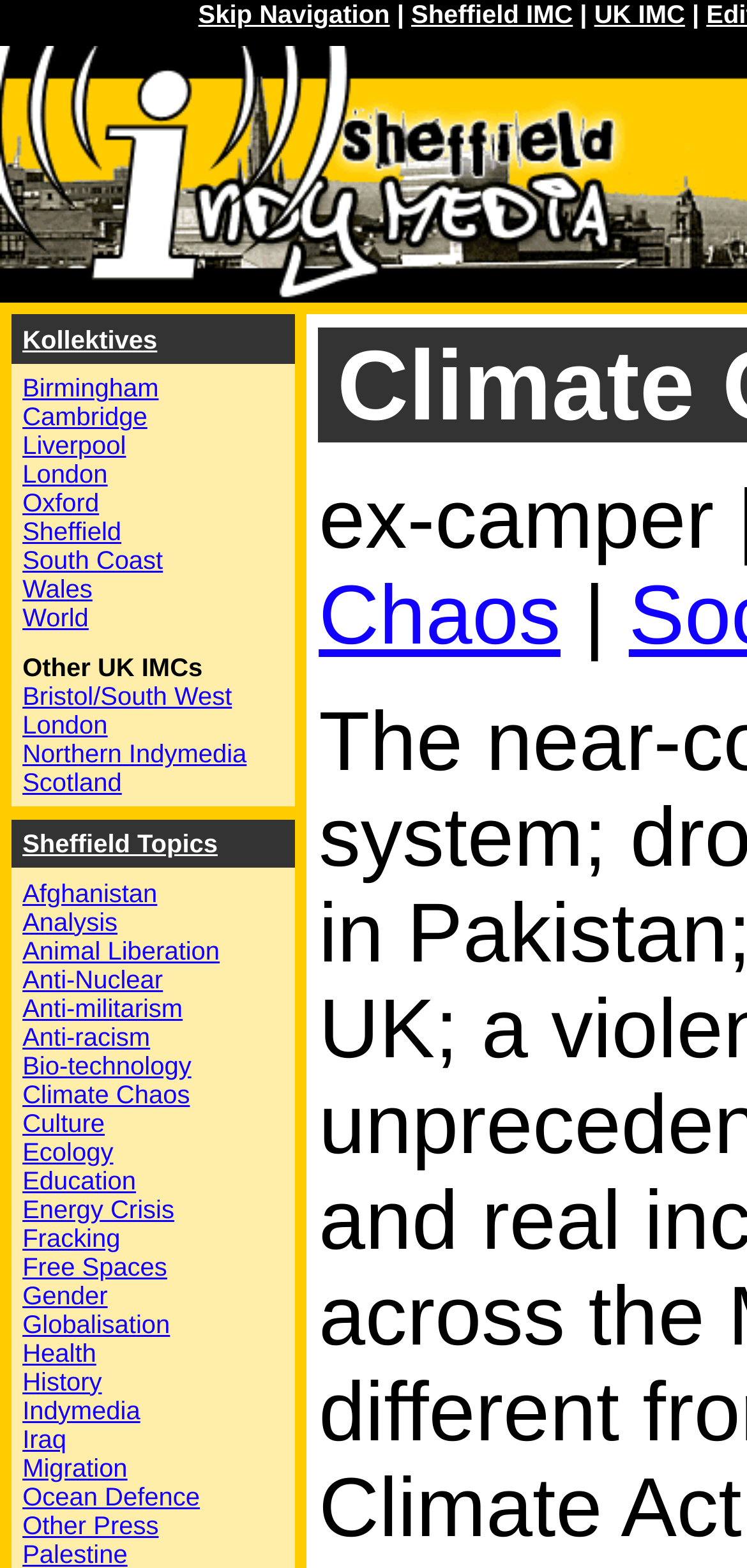Please find and report the bounding box coordinates of the element to click in order to perform the following action: "Visit the Sheffield IMC page". The coordinates should be expressed as four float numbers between 0 and 1, in the format [left, top, right, bottom].

[0.55, 0.0, 0.767, 0.018]